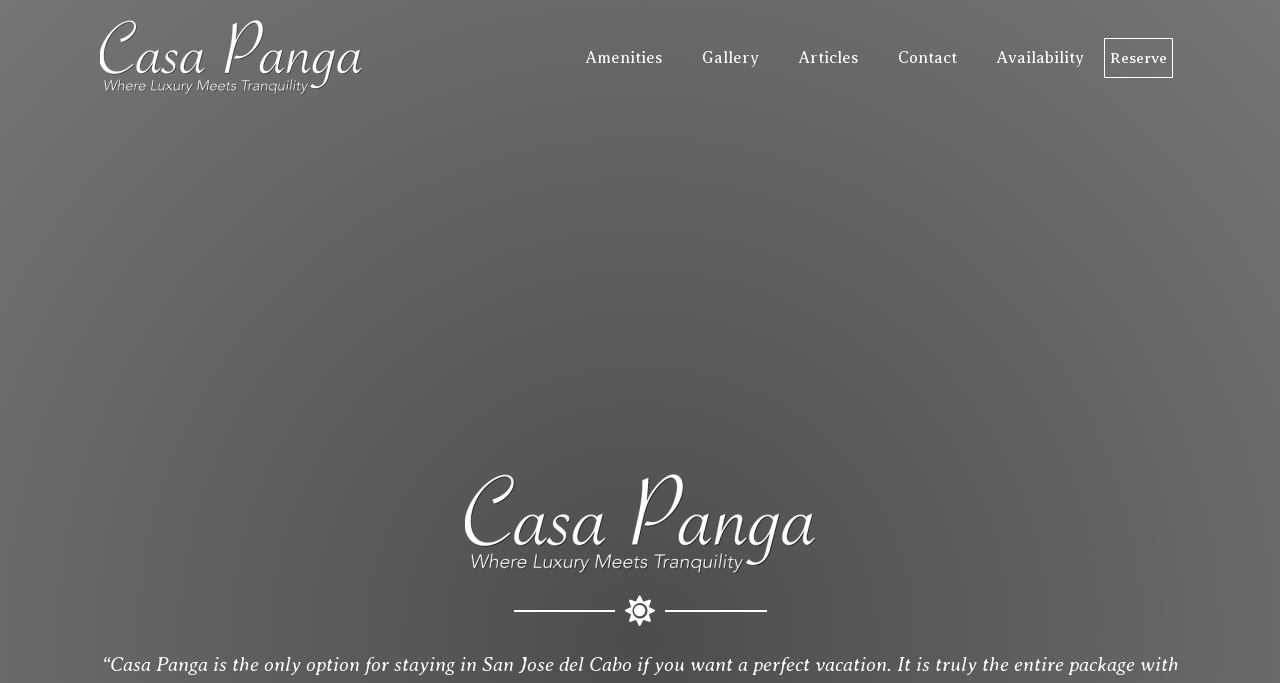Create a detailed narrative of the webpage’s visual and textual elements.

The webpage is about Casa Panga, a luxury rental in Mexico. At the top left corner, there is a logo of Casa Panga, which is an image linked to another page. Below the logo, there are five navigation links: Amenities, Gallery, Articles, Contact, and Availability, which are evenly spaced and aligned horizontally. To the right of these links, there is a Reserve button.

Below these navigation elements, there is a large image that takes up most of the page, showcasing Casa Panga. The image is positioned roughly in the middle of the page, with some space above and below it.